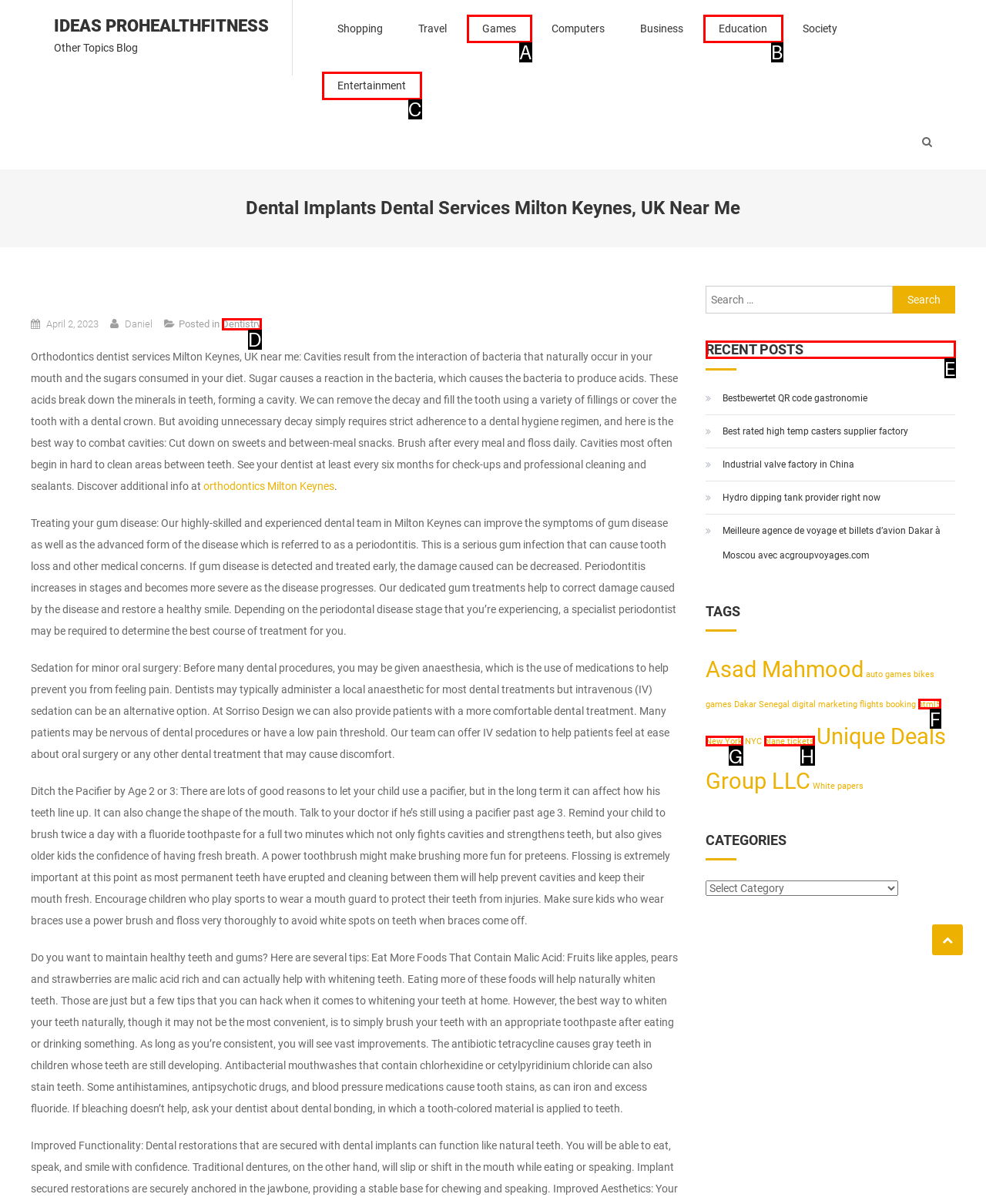Indicate the HTML element to be clicked to accomplish this task: Browse the 'RECENT POSTS' section Respond using the letter of the correct option.

E